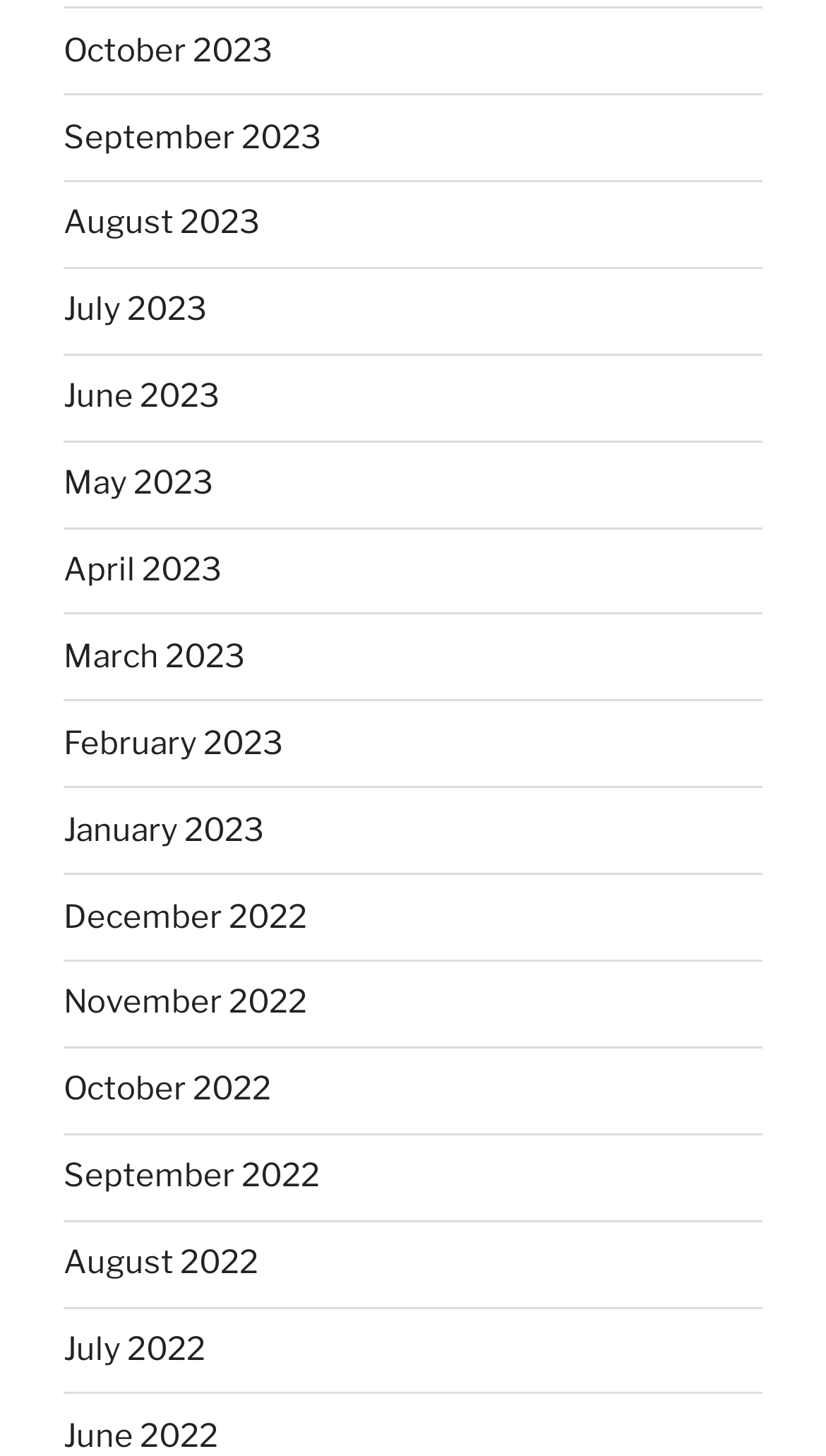Could you determine the bounding box coordinates of the clickable element to complete the instruction: "Learn about occupants dumping front loader after Masterton joyride"? Provide the coordinates as four float numbers between 0 and 1, i.e., [left, top, right, bottom].

None